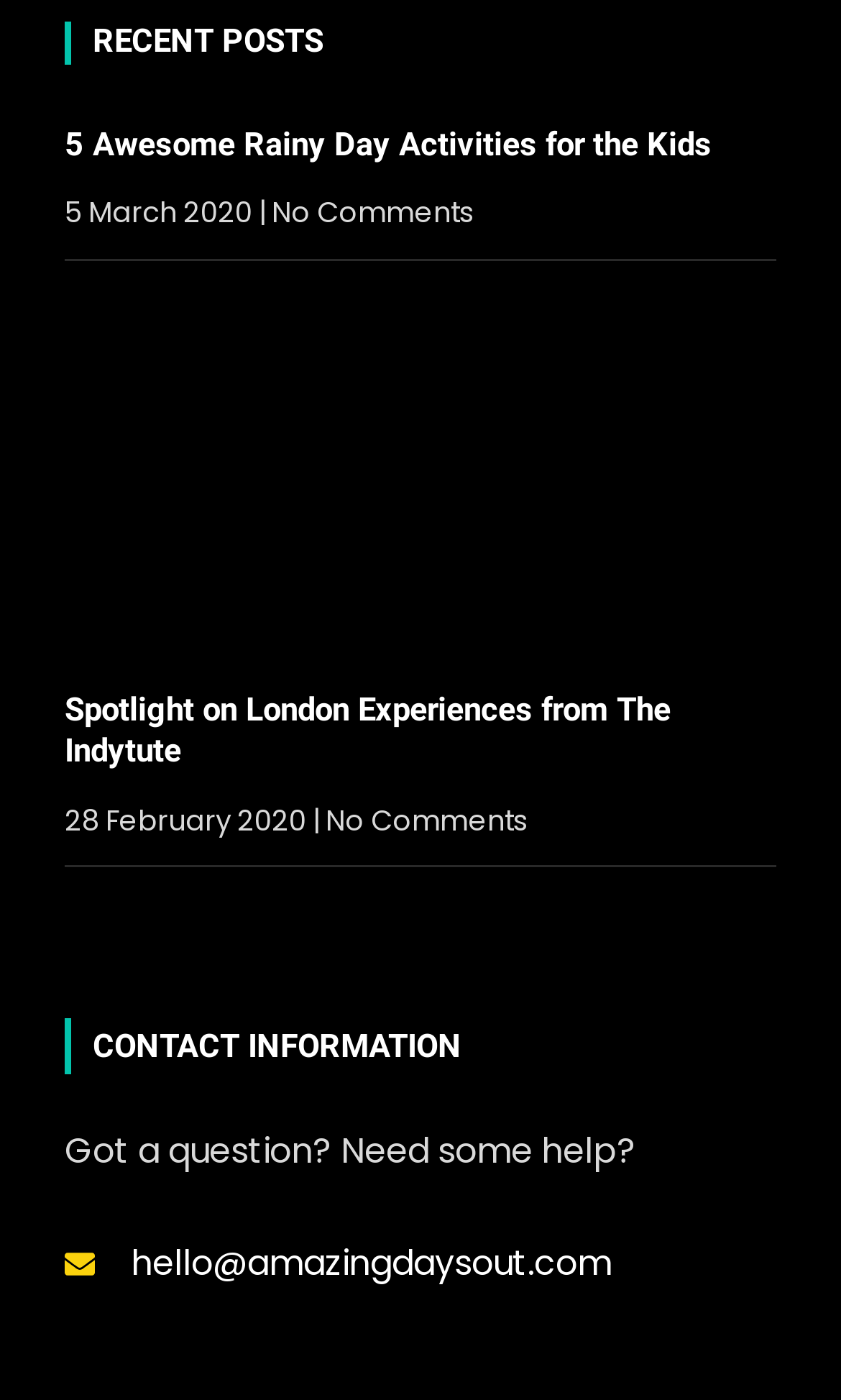How many comments are on the first article?
Provide a detailed answer to the question, using the image to inform your response.

I found a 'StaticText' element with the text 'No Comments' inside the first 'article' element, which suggests that there are no comments on the first article.